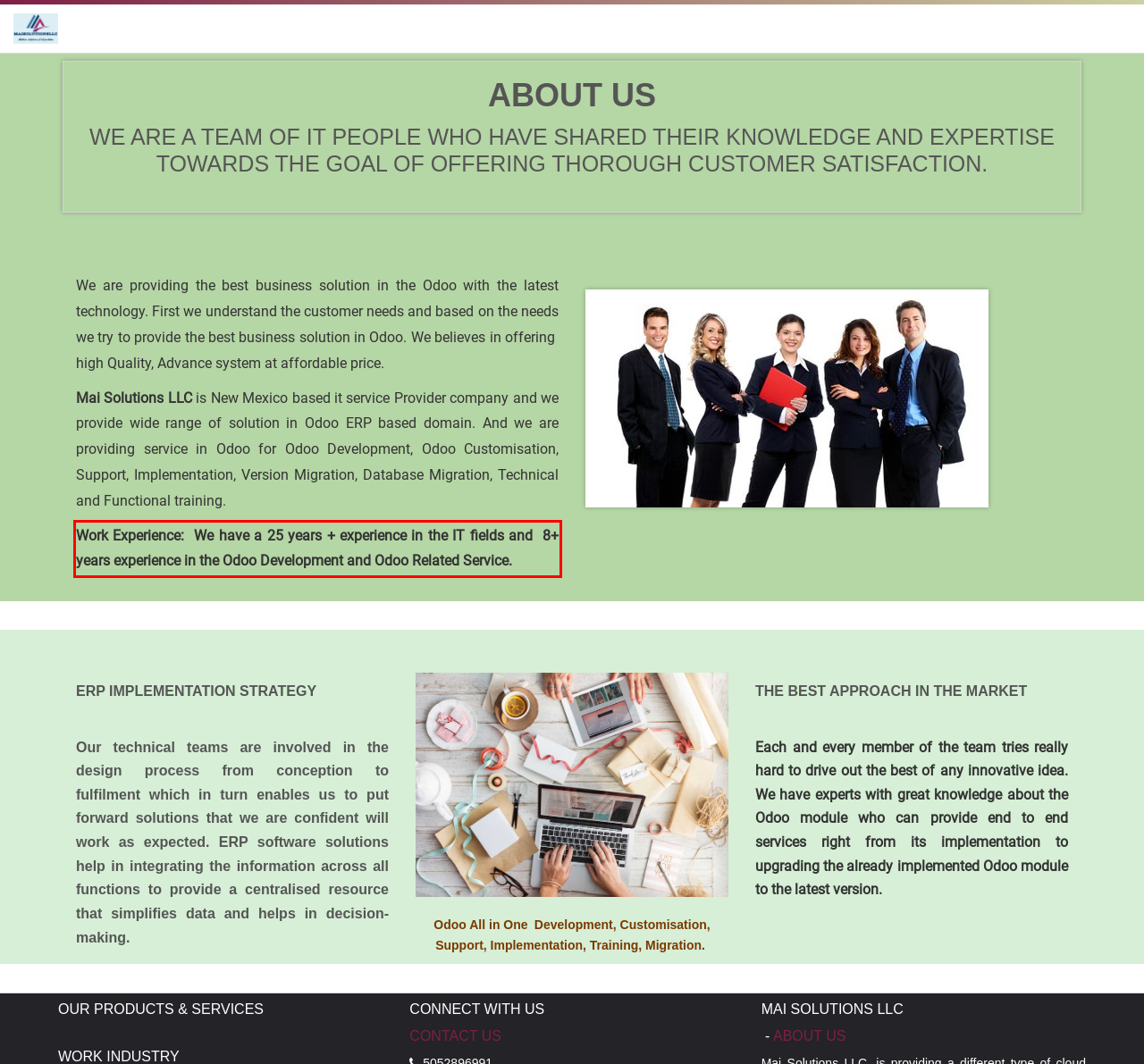You have a screenshot of a webpage with a red bounding box. Use OCR to generate the text contained within this red rectangle.

Work Experience: We have a 25 years + experience in the IT fields and 8+ years experience in the Odoo Development and Odoo Related Service.